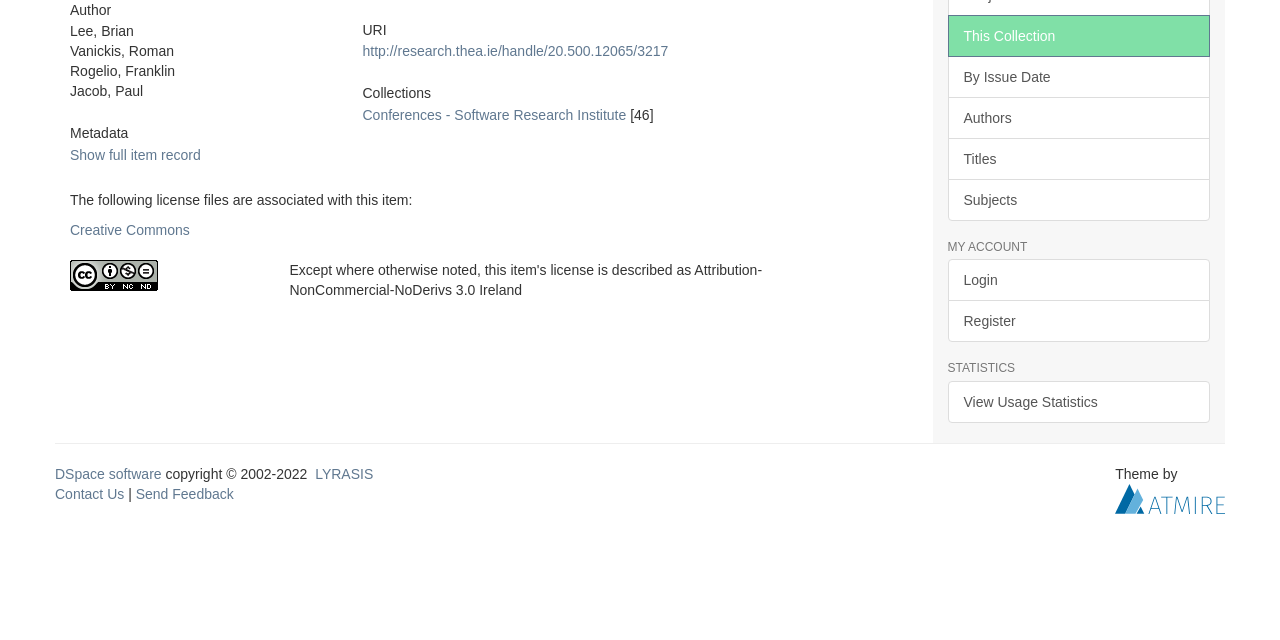Identify the bounding box of the UI component described as: "Register".

[0.74, 0.469, 0.945, 0.535]